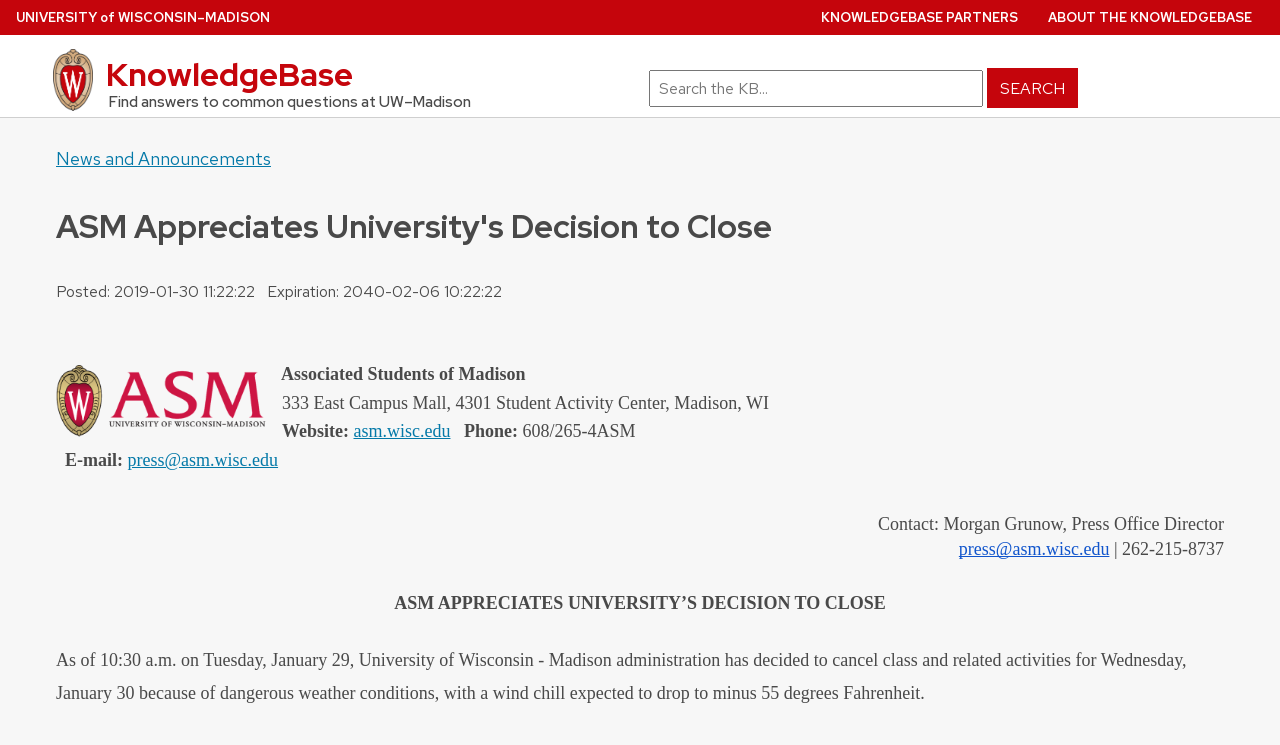Find the bounding box coordinates of the element's region that should be clicked in order to follow the given instruction: "Visit the University of Wisconsin–Madison website". The coordinates should consist of four float numbers between 0 and 1, i.e., [left, top, right, bottom].

[0.013, 0.012, 0.211, 0.035]